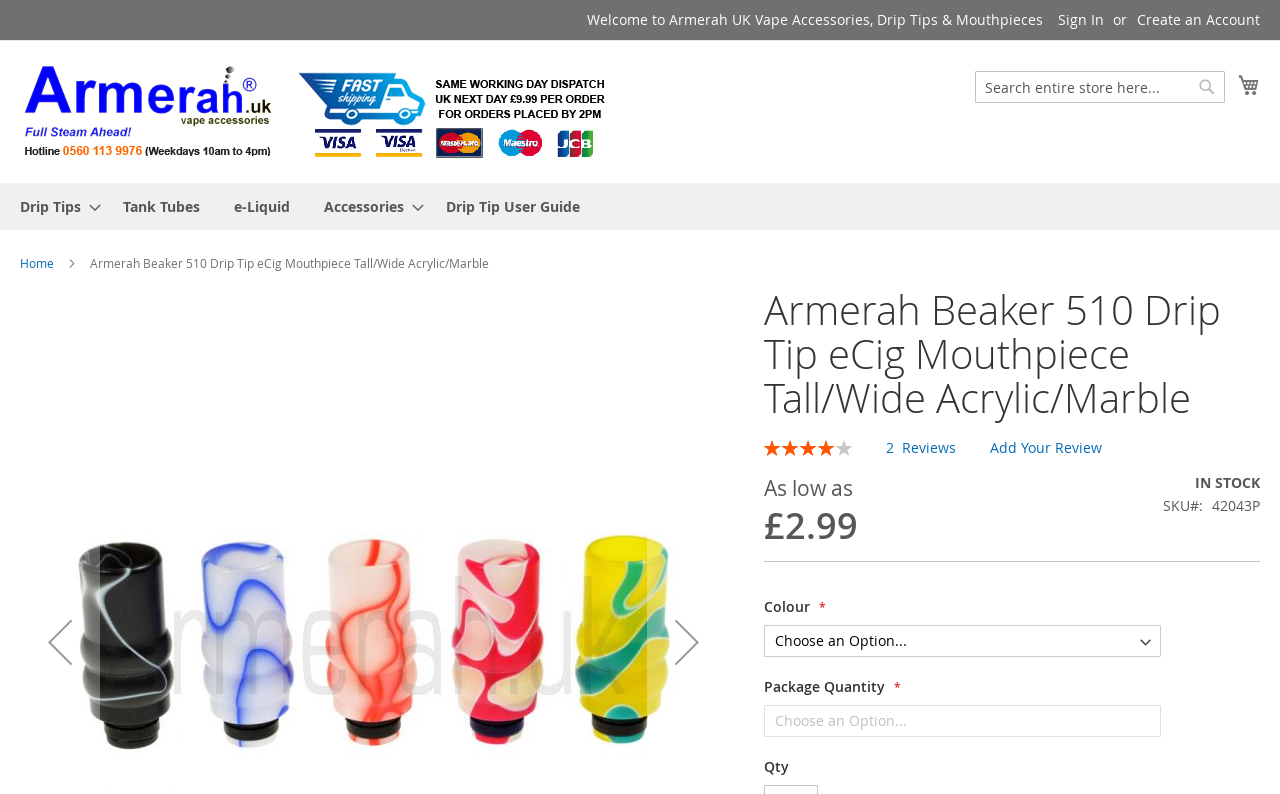Find the bounding box coordinates of the area that needs to be clicked in order to achieve the following instruction: "Search for products". The coordinates should be specified as four float numbers between 0 and 1, i.e., [left, top, right, bottom].

[0.762, 0.089, 0.957, 0.13]